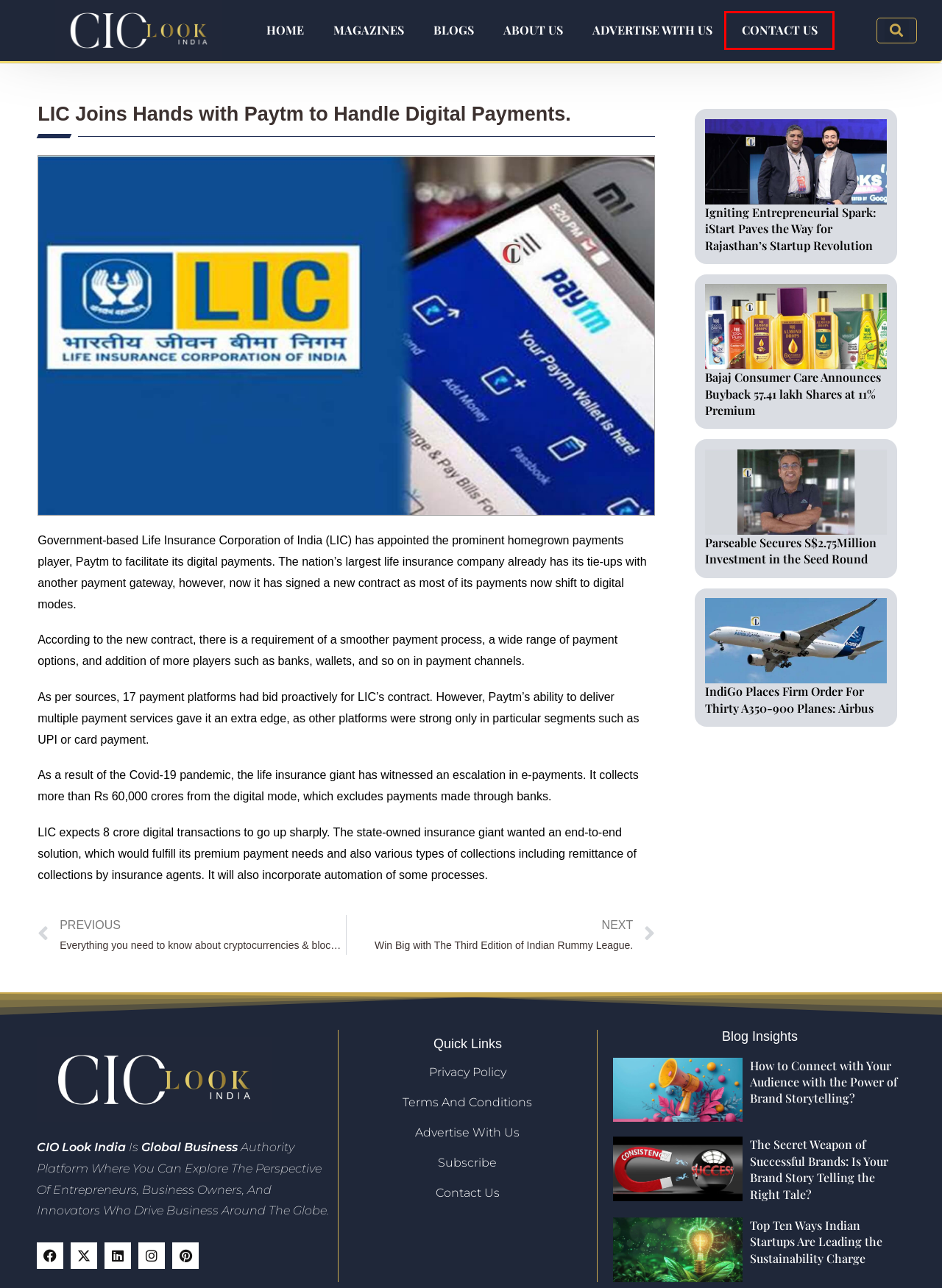You have a screenshot of a webpage with a red bounding box around a UI element. Determine which webpage description best matches the new webpage that results from clicking the element in the bounding box. Here are the candidates:
A. Win Big with The Third Edition of Indian Rummy League.
B. Parseable Secures S$2.75Million Investment in the Seed Round
C. How to Connect with Your Audience with the Power of Brand Storytelling?
D. Reach Out to CiolookIndia | Contact Us
E. Stay Ahead in Business: Subscribe to Insights from Ciolookindia
F. advertise with us | CIOLook
G. Top Ten Ways Indian Startups Are Leading the Sustainability Charge
H. Success Stories of Entrepreneurs | Business Leaders Magazine in india

D